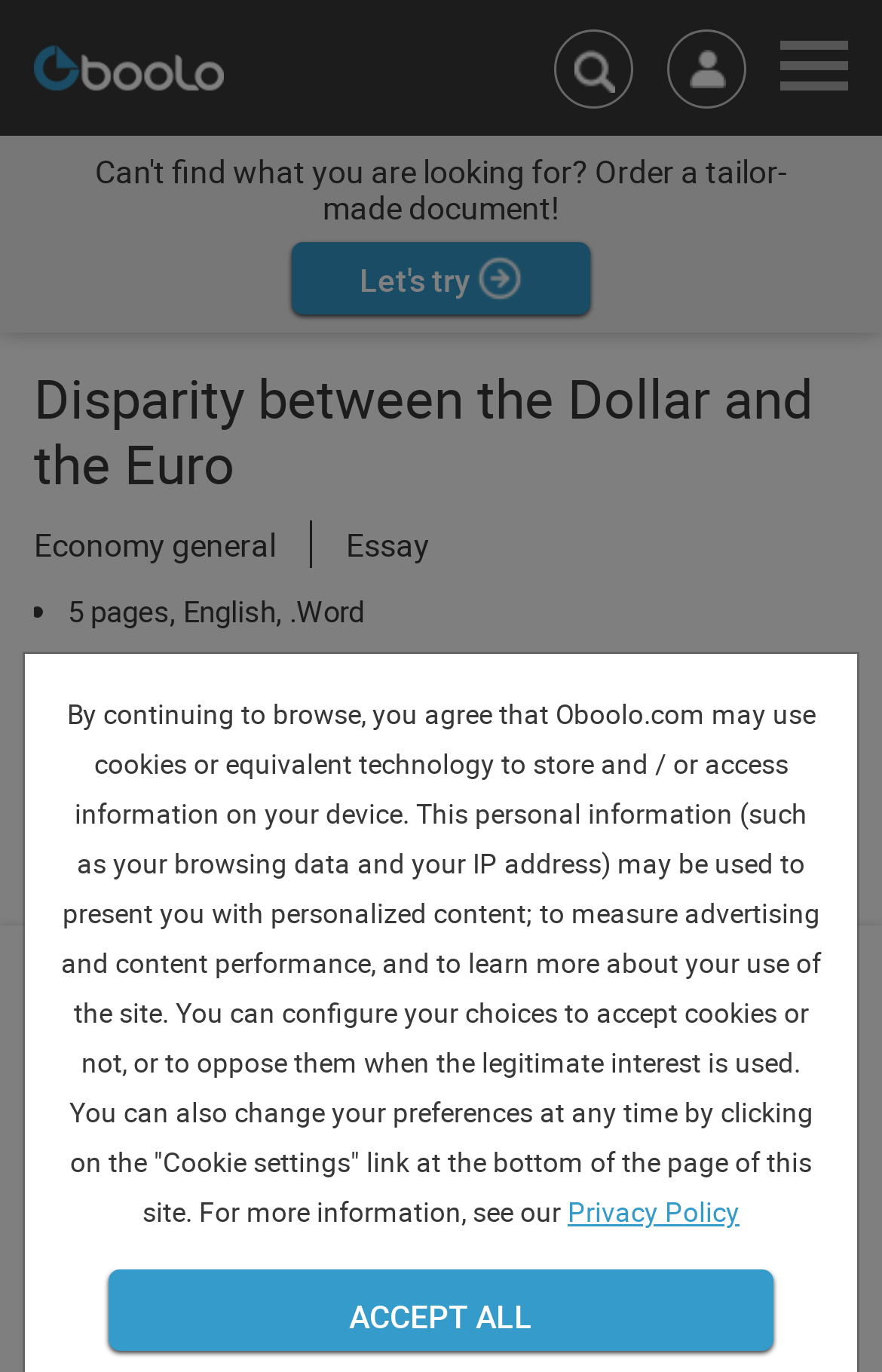Provide the bounding box coordinates of the HTML element described as: "Download". The bounding box coordinates should be four float numbers between 0 and 1, i.e., [left, top, right, bottom].

[0.038, 0.579, 0.491, 0.653]